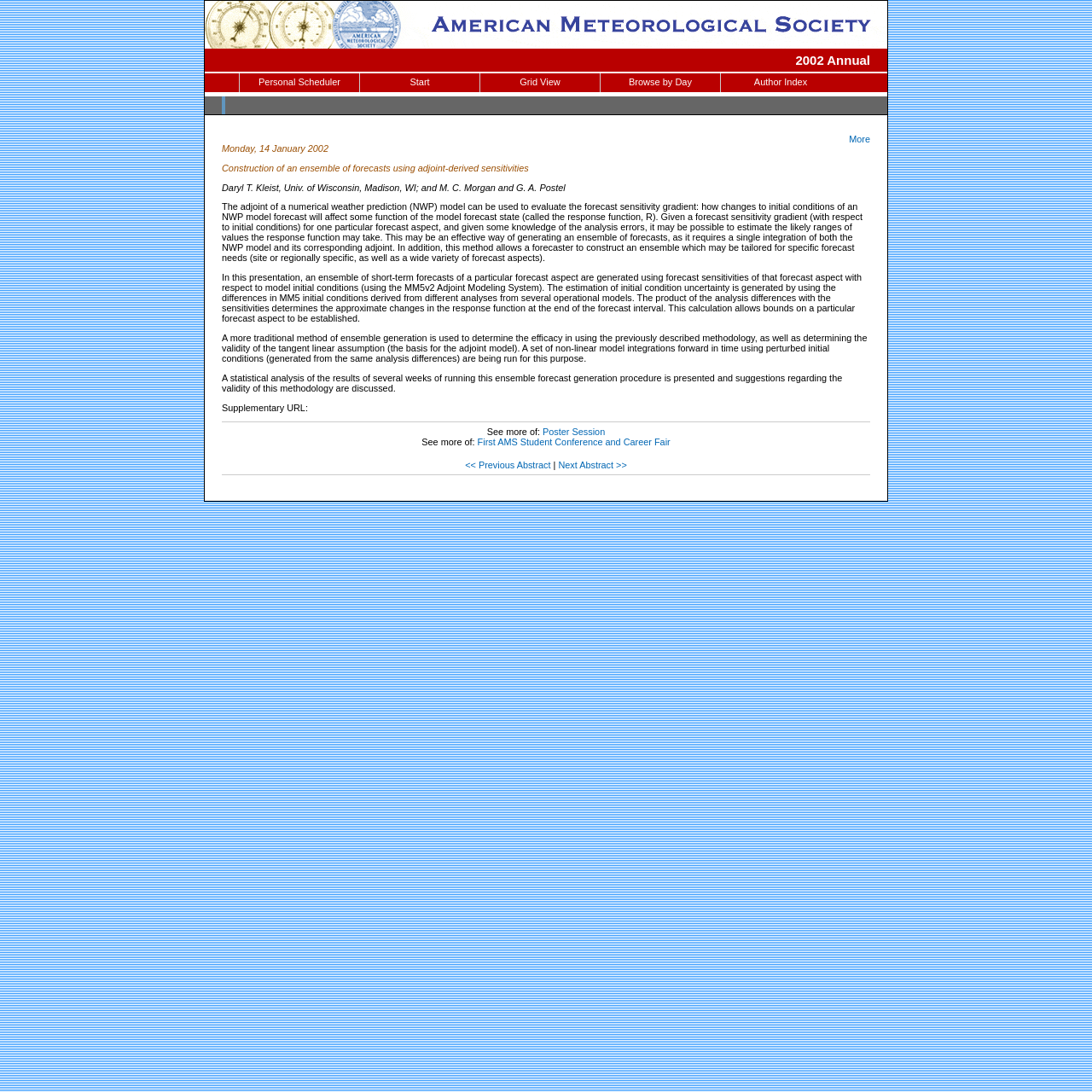Given the description "Personal Scheduler", determine the bounding box of the corresponding UI element.

[0.22, 0.067, 0.329, 0.084]